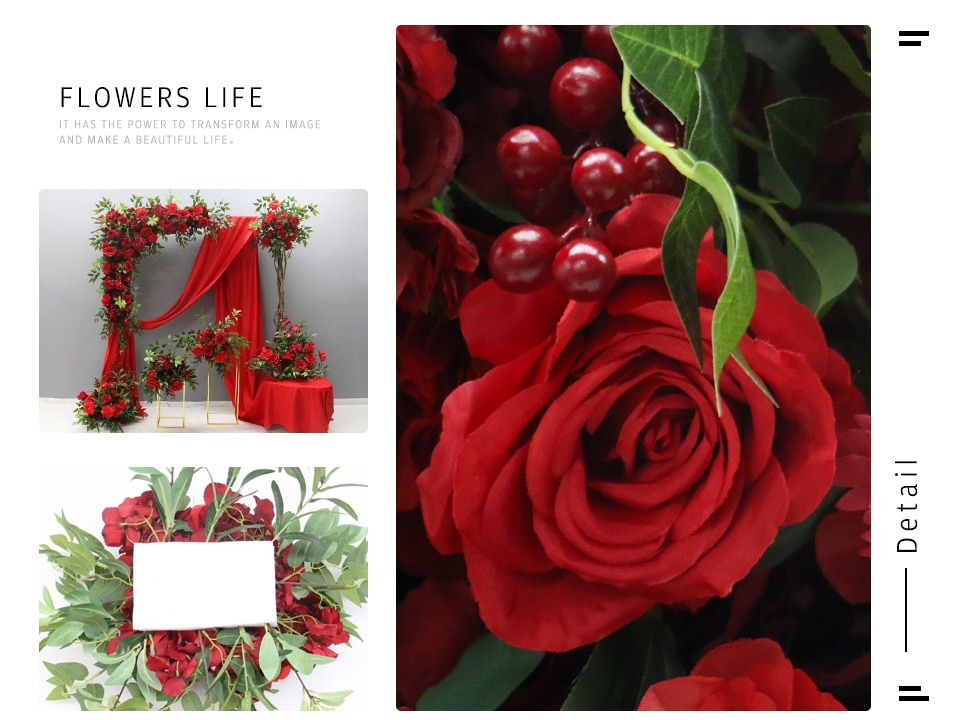Detail the scene depicted in the image with as much precision as possible.

The image showcases a vibrant and lush arrangement of flowers, predominantly featuring rich red roses that are beautifully complemented by glossy green leaves. This captivating display, referred to as "Flowers Life," emphasizes the transformative power of floral arrangements in creating stunning visuals. The detailed backdrop includes a soft draping fabric in red, enhancing the overall aesthetic. Additionally, a playful mix of berries is interspersed among the flowers, adding texture and depth. The composition highlights the beauty and versatility of florals in design, making it an ideal choice for events or decor.